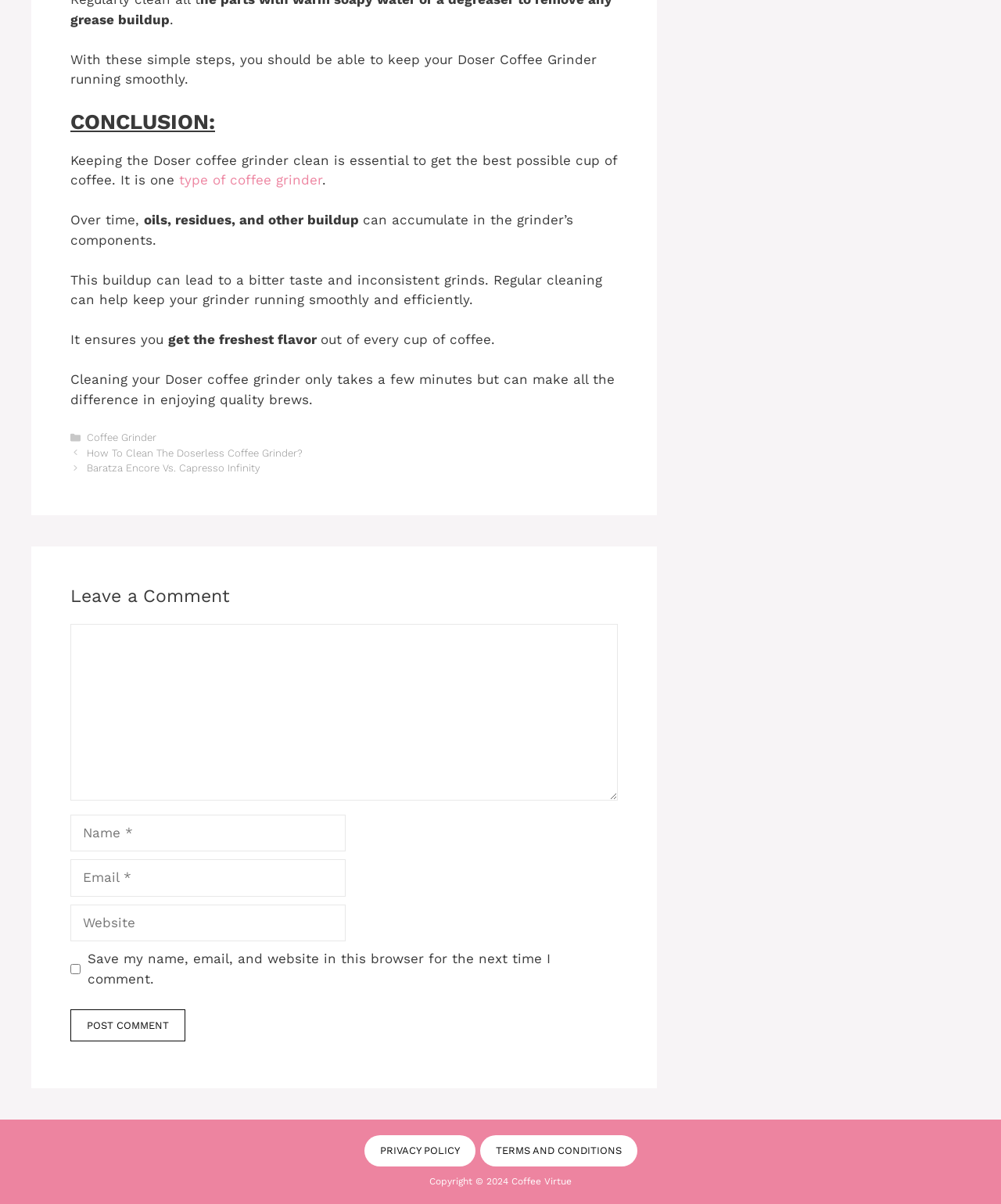Identify the bounding box for the UI element specified in this description: "type of coffee grinder". The coordinates must be four float numbers between 0 and 1, formatted as [left, top, right, bottom].

[0.179, 0.143, 0.322, 0.156]